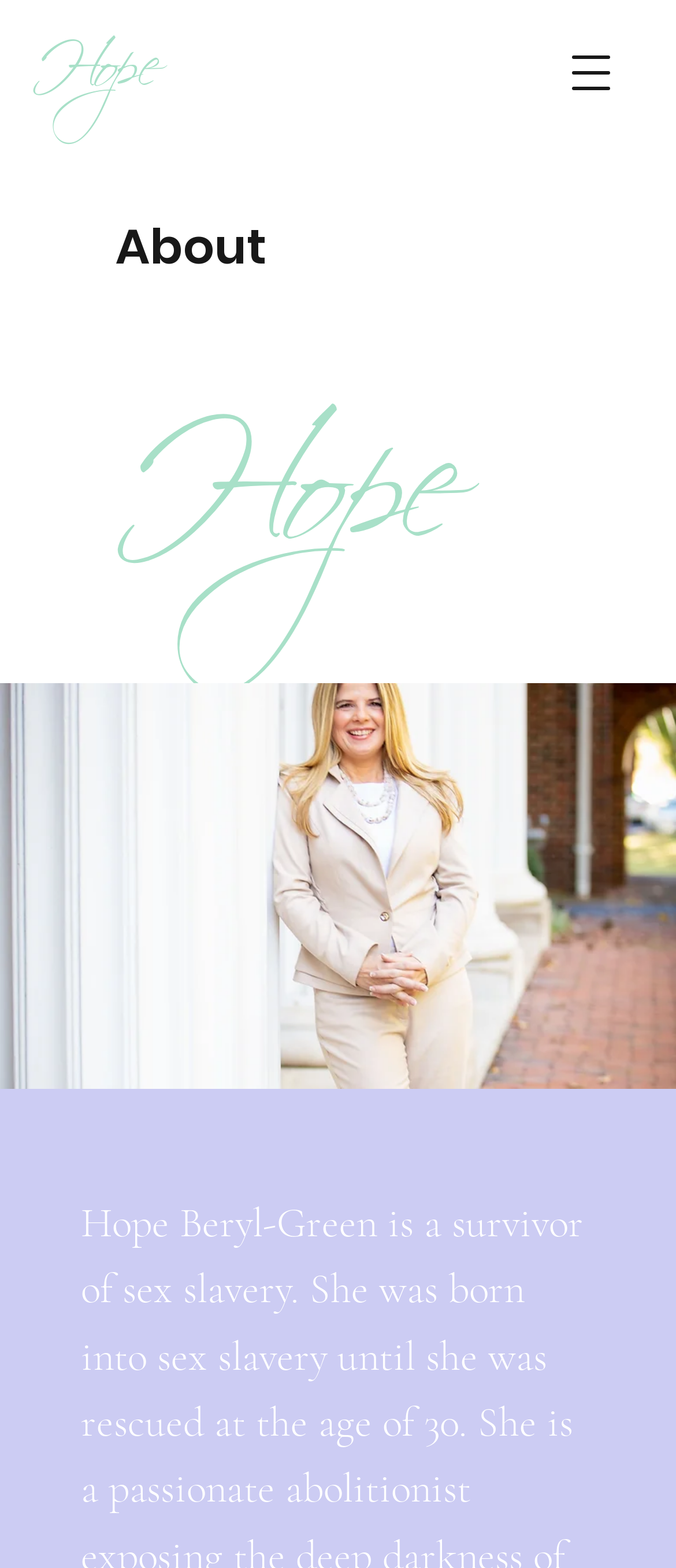Please determine the bounding box of the UI element that matches this description: parent_node: Hope aria-label="Open navigation menu". The coordinates should be given as (top-left x, top-left y, bottom-right x, bottom-right y), with all values between 0 and 1.

[0.795, 0.012, 0.954, 0.08]